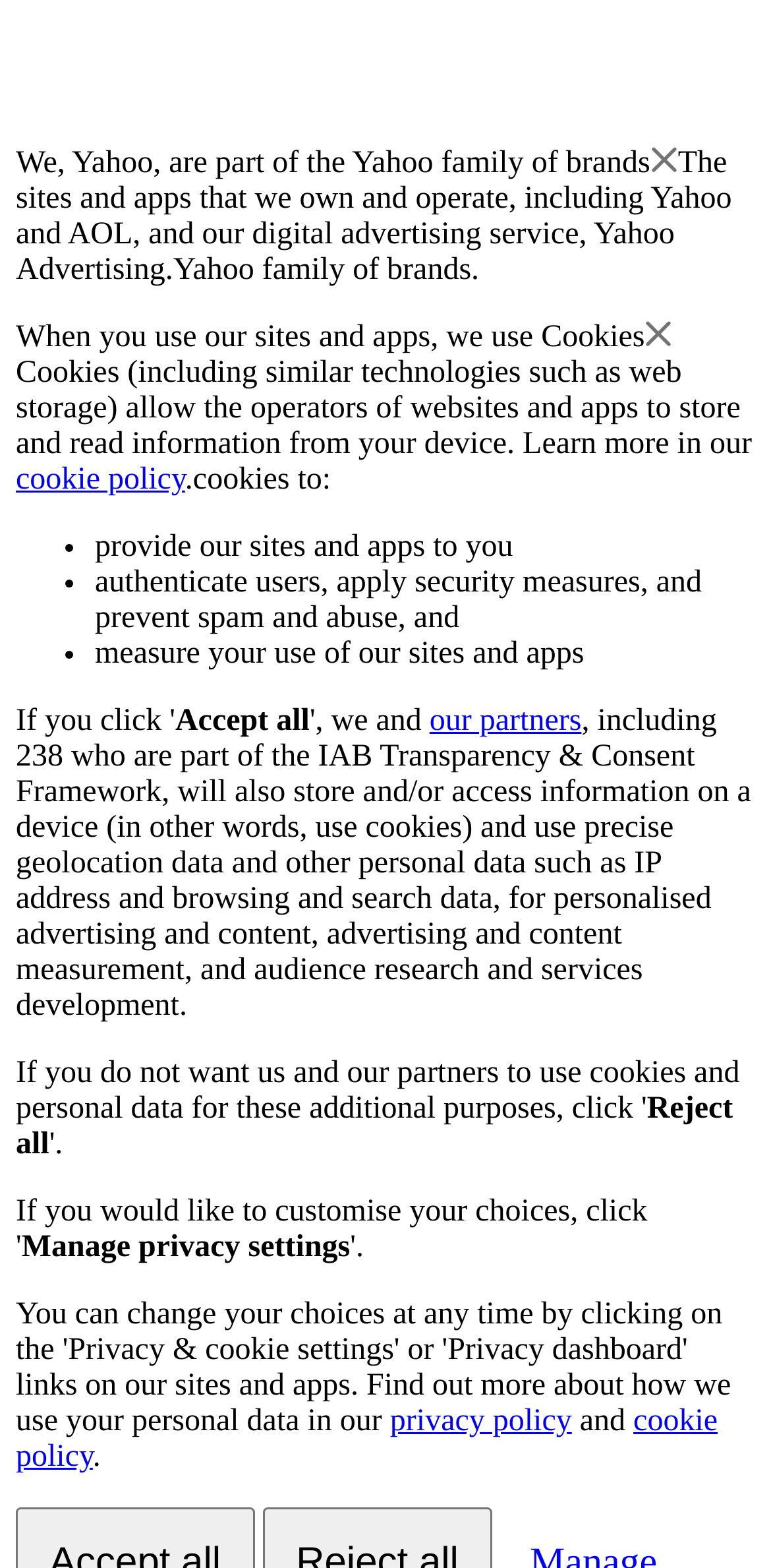Describe all the key features of the webpage in detail.

The webpage appears to be a privacy policy or consent page for Yahoo. At the top, there is a brief introduction stating that Yahoo is part of the Yahoo family of brands. Below this, there is a paragraph explaining that Yahoo owns and operates various sites and apps, including Yahoo and AOL, and provides digital advertising services.

The page then delves into the use of cookies, with a brief description of what cookies are and how they are used. This section is accompanied by a link to the cookie policy. The text explains that cookies allow website and app operators to store and read information from devices.

The page then lists the purposes of using cookies, including providing sites and apps, authenticating users, applying security measures, and measuring site and app usage. Each point is marked with a bullet point.

Below this, there are two buttons: "Accept all" and "Reject all", which likely relate to the use of cookies and personalized advertising. There is also a link to "our partners", which may provide more information about the companies involved in the cookie usage.

The page continues with a lengthy paragraph explaining how Yahoo and its partners will store and access information on devices, use precise geolocation data, and utilize personal data for personalized advertising, content measurement, and audience research.

At the bottom of the page, there are three options: "Reject all", "Manage privacy settings", and links to the privacy policy and cookie policy. The page concludes with a period at the bottom right corner.